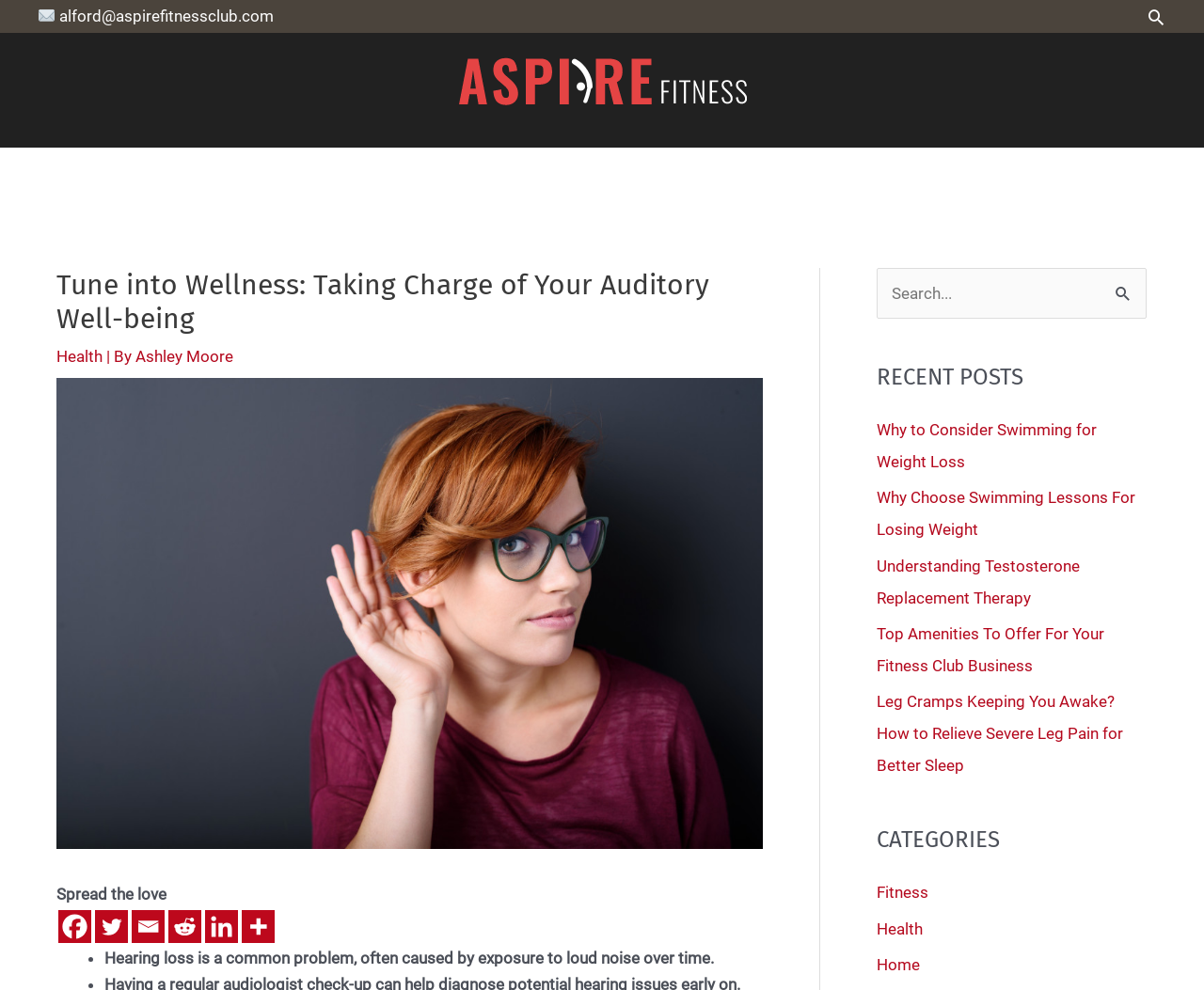Locate the bounding box coordinates of the clickable area needed to fulfill the instruction: "Share on Facebook".

[0.048, 0.92, 0.076, 0.953]